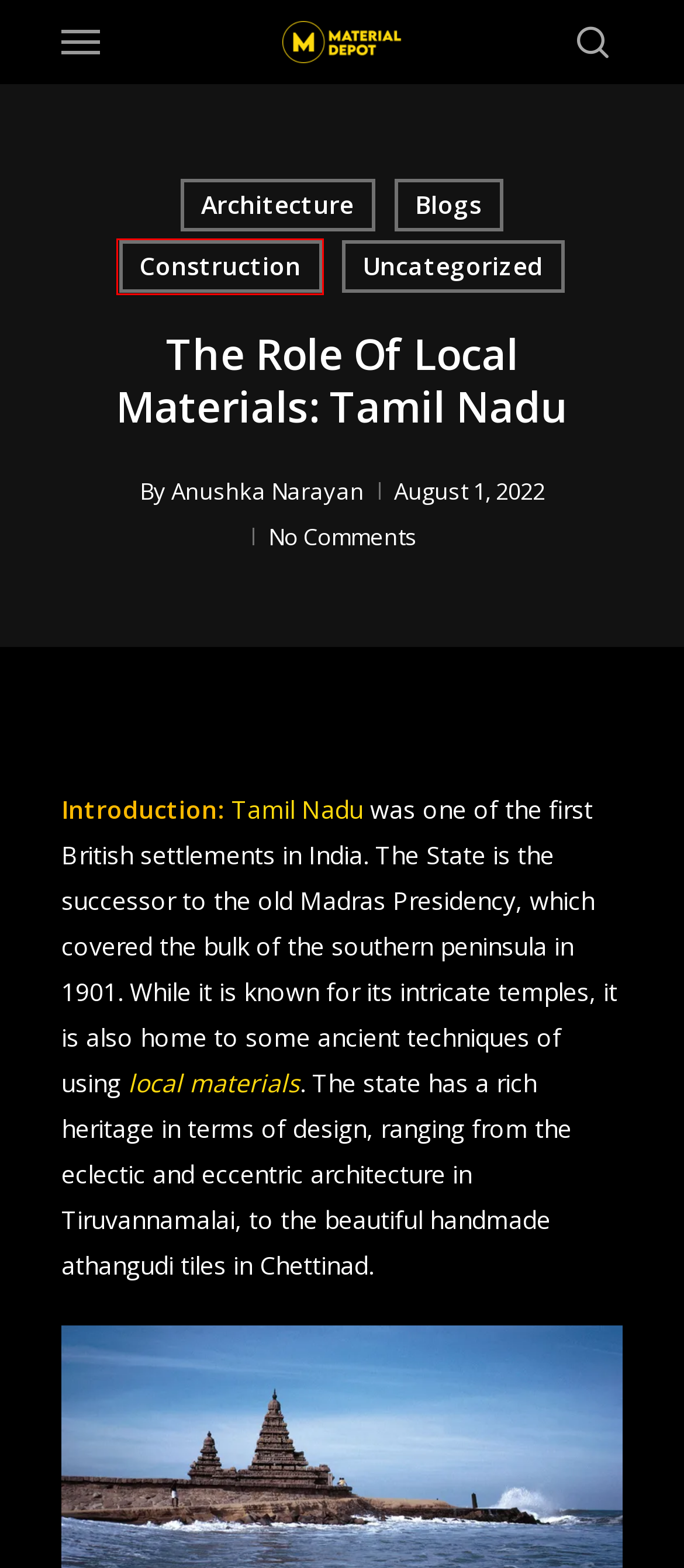You have a screenshot of a webpage, and a red bounding box highlights an element. Select the webpage description that best fits the new page after clicking the element within the bounding box. Options are:
A. Anushka Narayan - MaterialDepot Blog
B. Memphis Group News and Features - The Spaces
C. Uncategorized - MaterialDepot Blog
D. Construction - MaterialDepot Blog
E. Blog - MaterialDepot Blog Blog
F. Blogs - MaterialDepot Blog
G. Architecture - MaterialDepot Blog
H. About Us | Material Depot

D